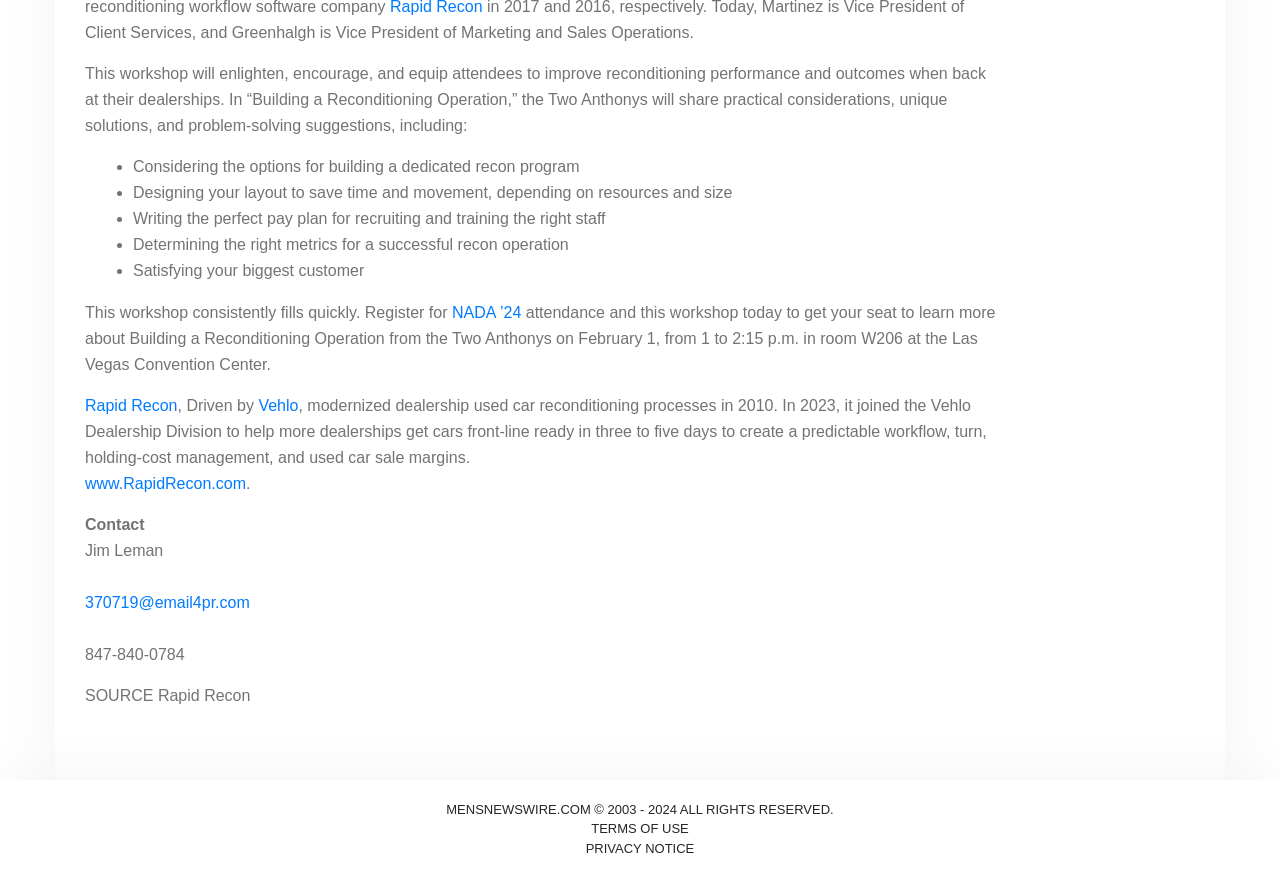Identify the bounding box coordinates for the UI element described as follows: www.RapidRecon.com. Use the format (top-left x, top-left y, bottom-right x, bottom-right y) and ensure all values are floating point numbers between 0 and 1.

[0.066, 0.43, 0.192, 0.45]